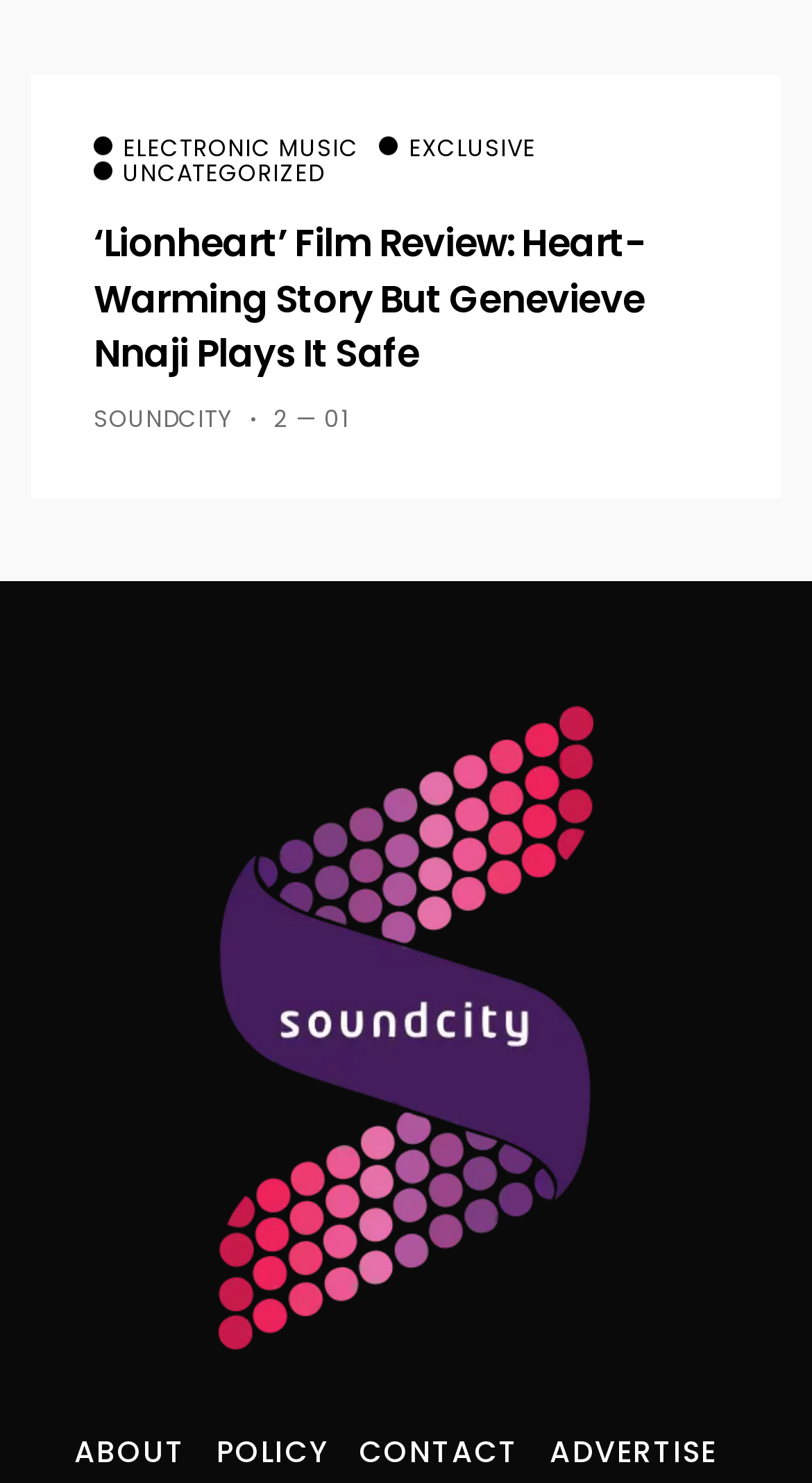Locate the bounding box coordinates of the element that needs to be clicked to carry out the instruction: "visit the 'ABOUT' page". The coordinates should be given as four float numbers ranging from 0 to 1, i.e., [left, top, right, bottom].

[0.091, 0.962, 0.228, 0.997]